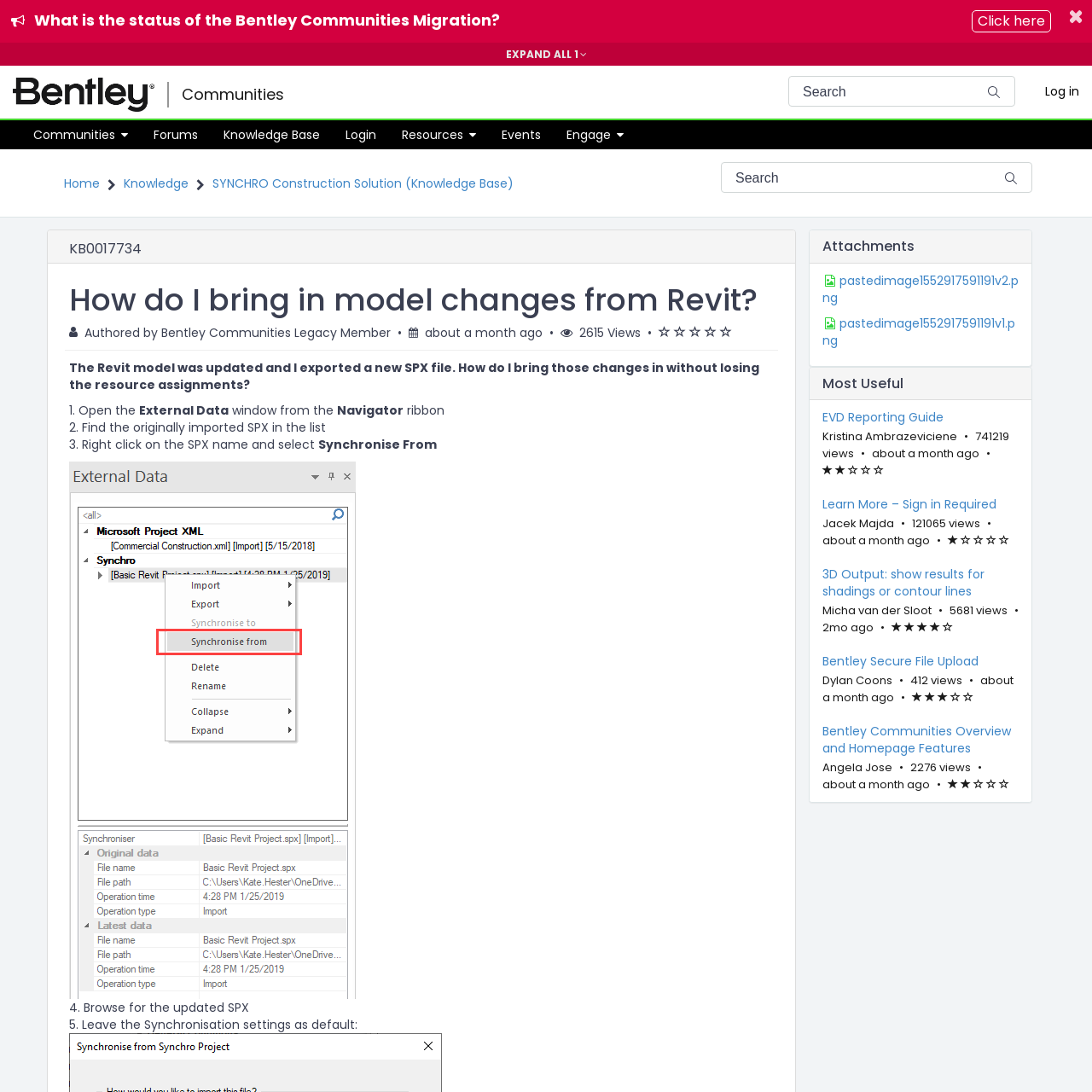How many views does the article have?
Provide a detailed and well-explained answer to the question.

The number of views of the article can be found in the StaticText element with the text 'This article has 2615 views.' which is located below the article metadata, indicating the number of times the article has been viewed.